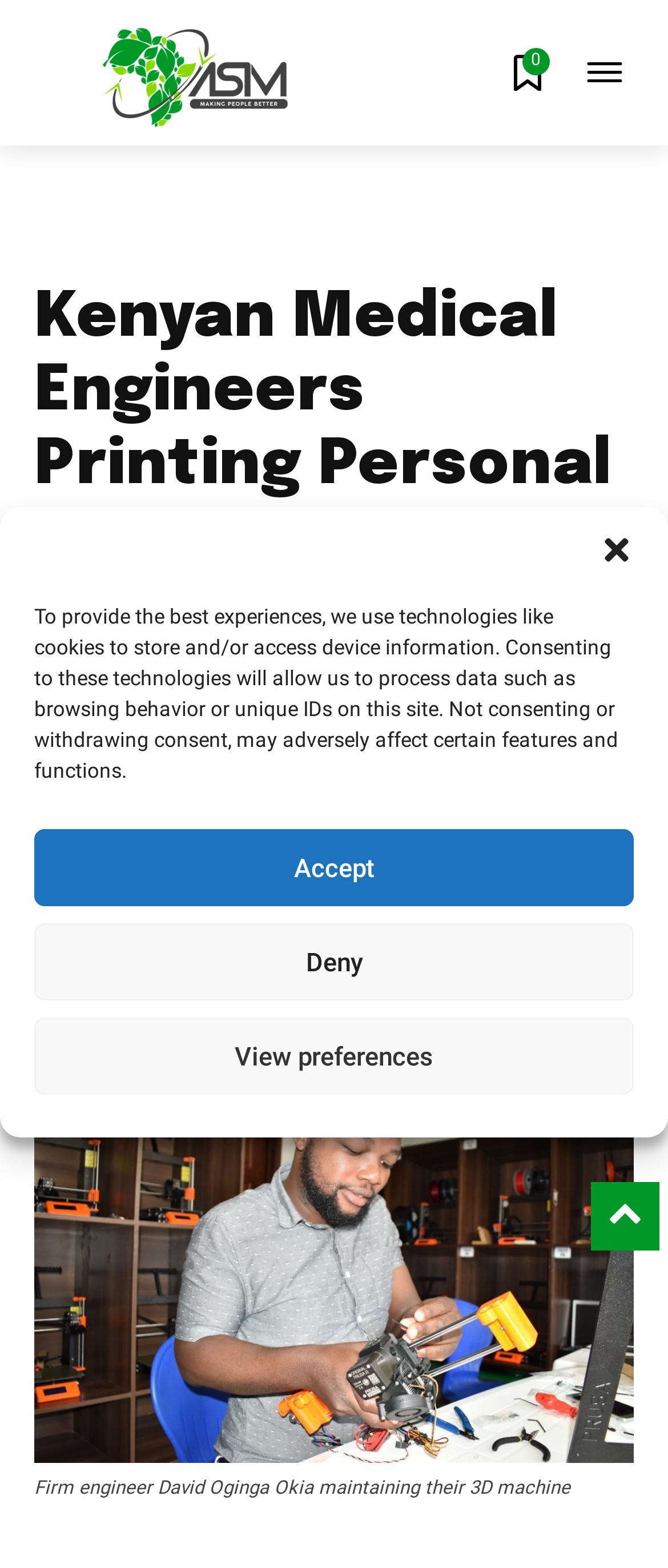Identify the bounding box coordinates of the element to click to follow this instruction: 'Click the logo'. Ensure the coordinates are four float values between 0 and 1, provided as [left, top, right, bottom].

[0.051, 0.016, 0.513, 0.081]